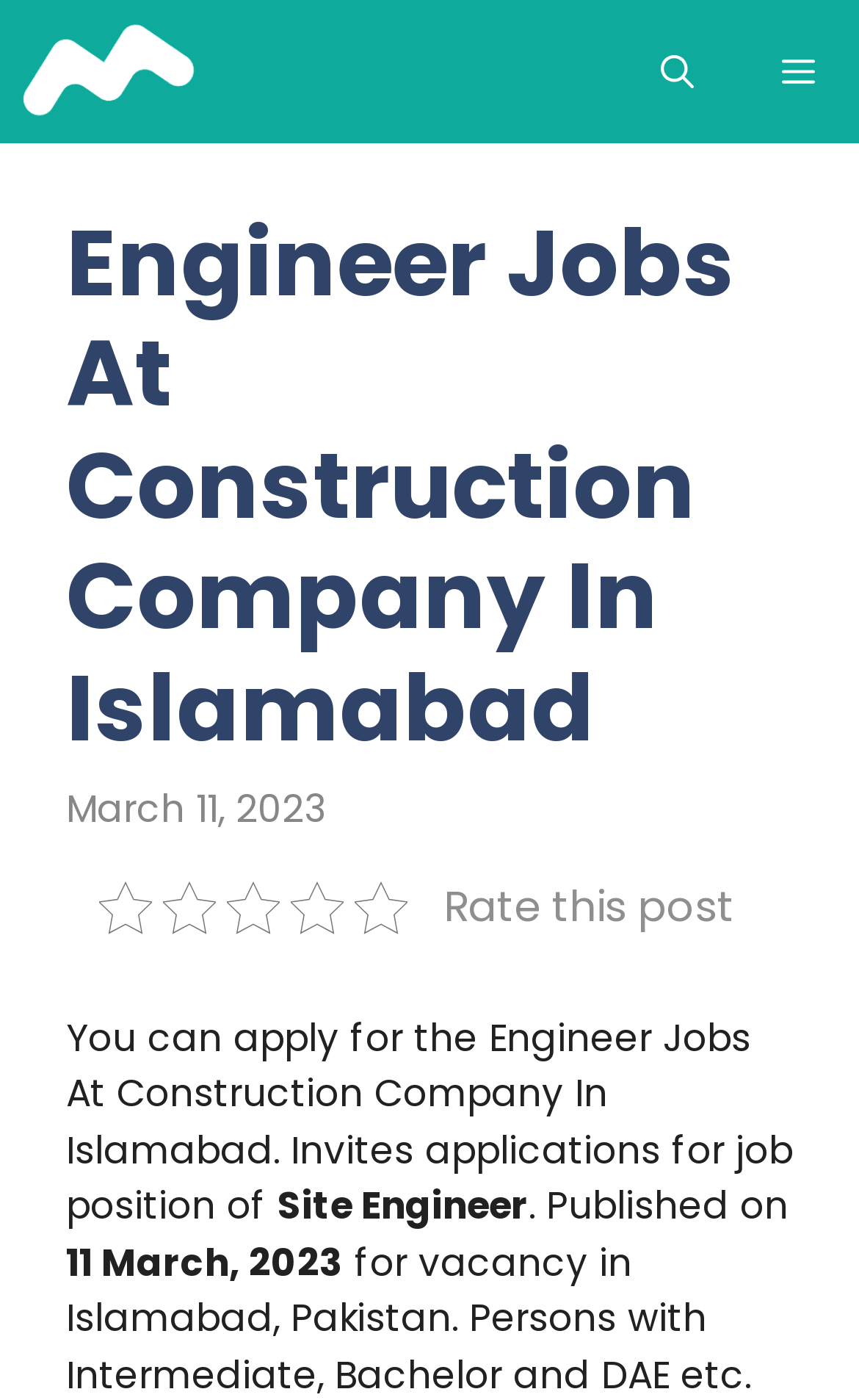Extract the bounding box coordinates of the UI element described by: "title="Mazdori"". The coordinates should include four float numbers ranging from 0 to 1, e.g., [left, top, right, bottom].

[0.026, 0.0, 0.231, 0.102]